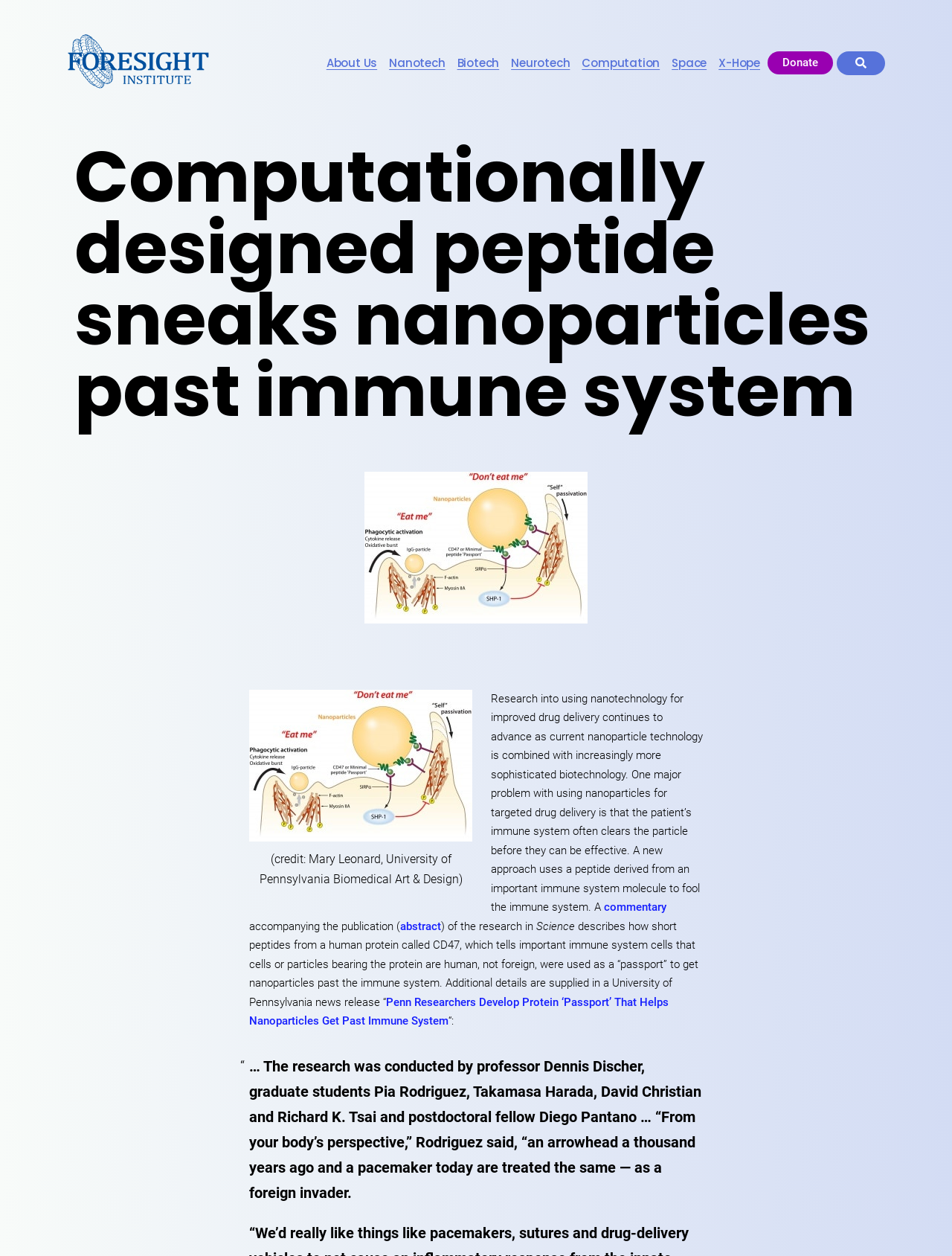What is the name of the university where the research was conducted?
Answer with a single word or phrase, using the screenshot for reference.

University of Pennsylvania